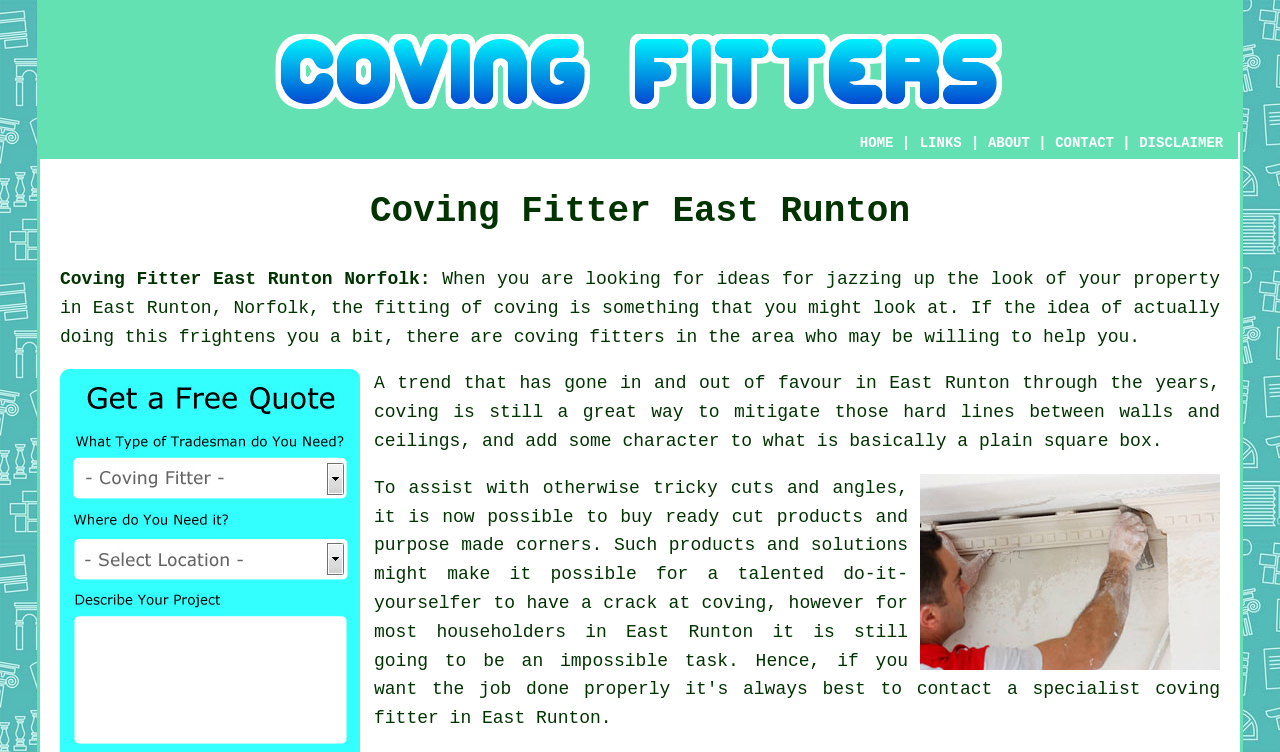Predict the bounding box coordinates of the UI element that matches this description: "ABOUT". The coordinates should be in the format [left, top, right, bottom] with each value between 0 and 1.

[0.772, 0.179, 0.805, 0.201]